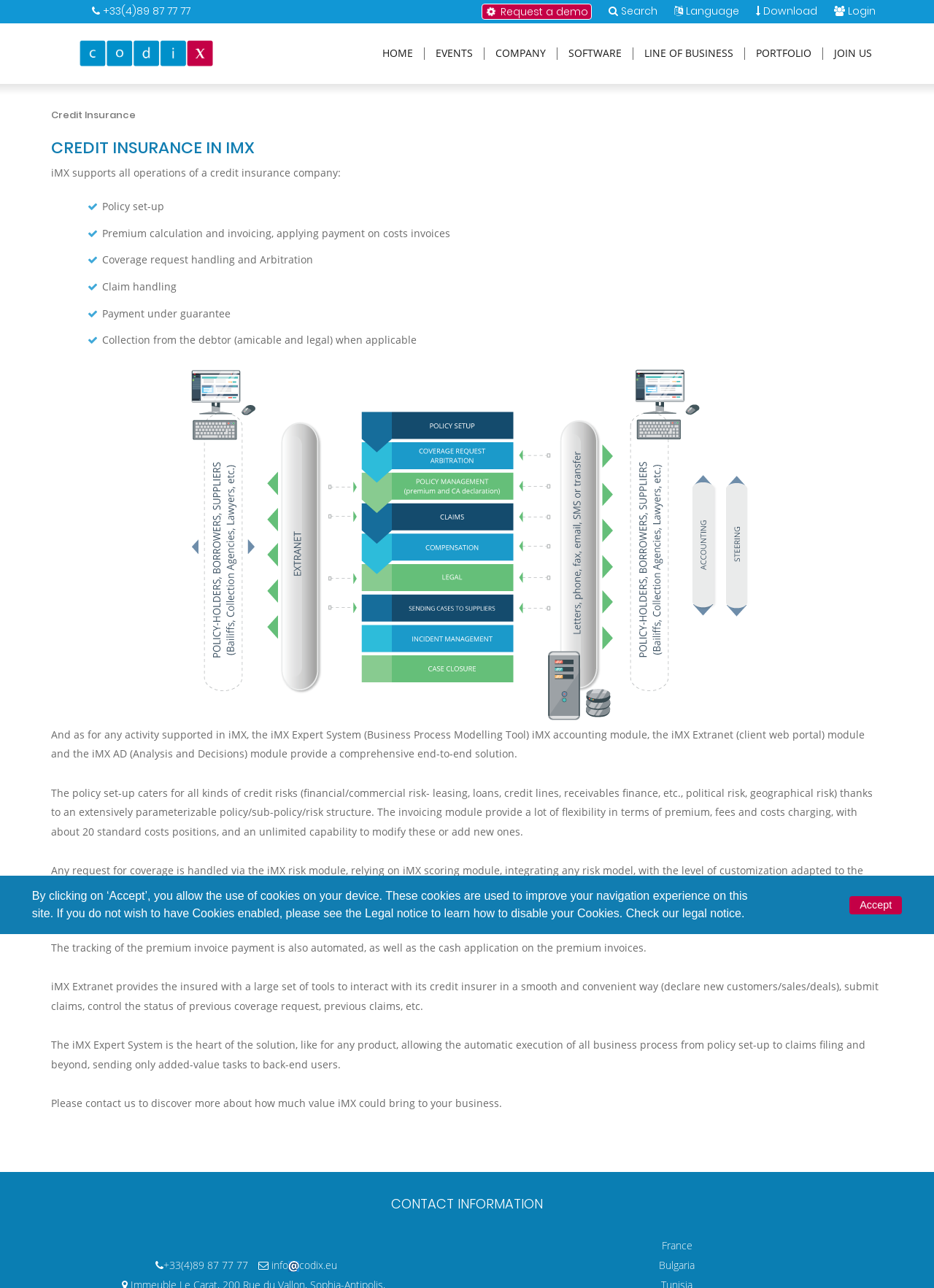Please provide a brief answer to the following inquiry using a single word or phrase:
How many links are there in the navigation menu?

7